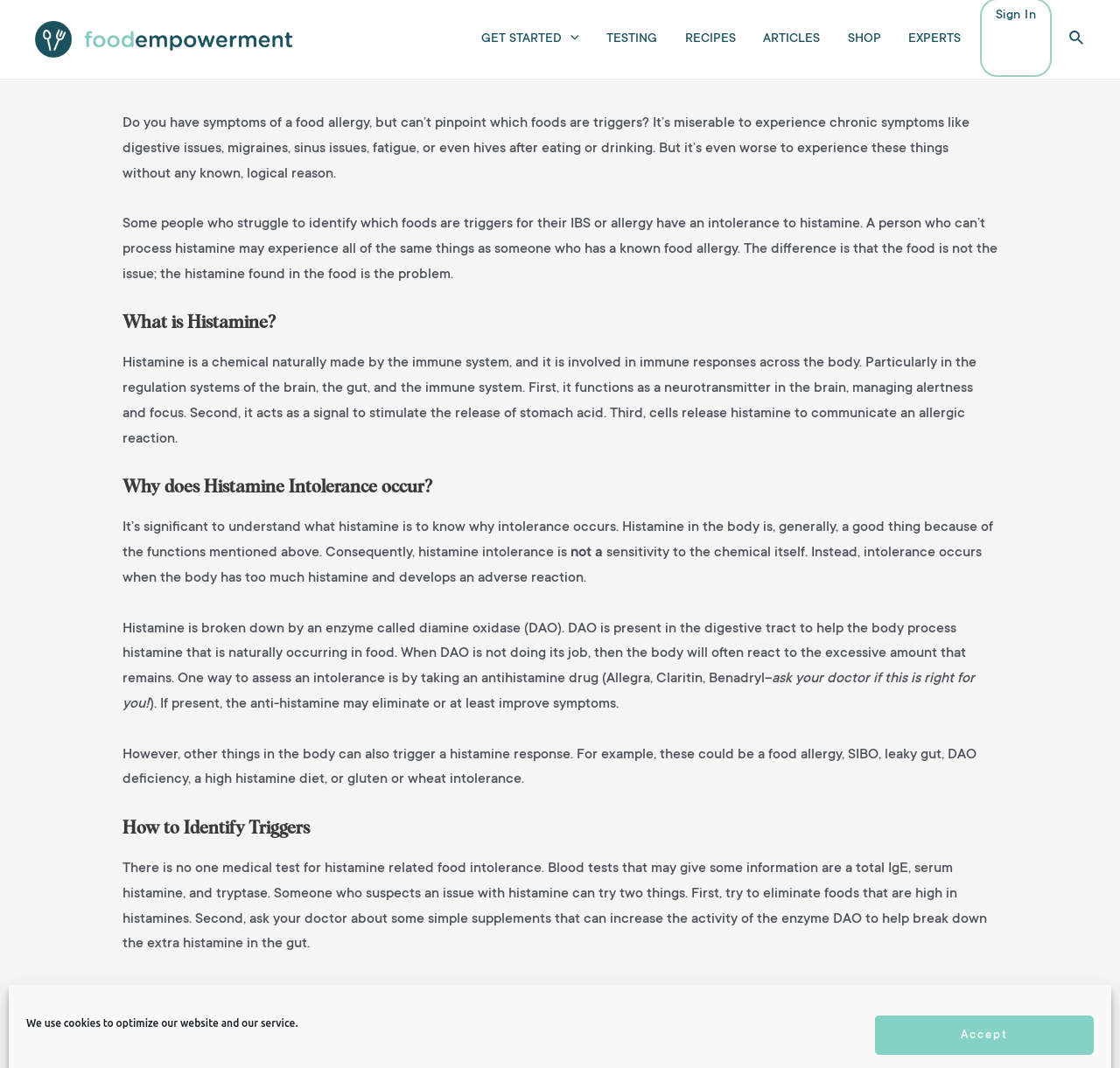Please examine the image and provide a detailed answer to the question: How many navigation links are there?

The navigation links can be found in the top navigation bar, which includes 'GET STARTED', 'TESTING', 'RECIPES', 'ARTICLES', 'SHOP', and 'EXPERTS'.